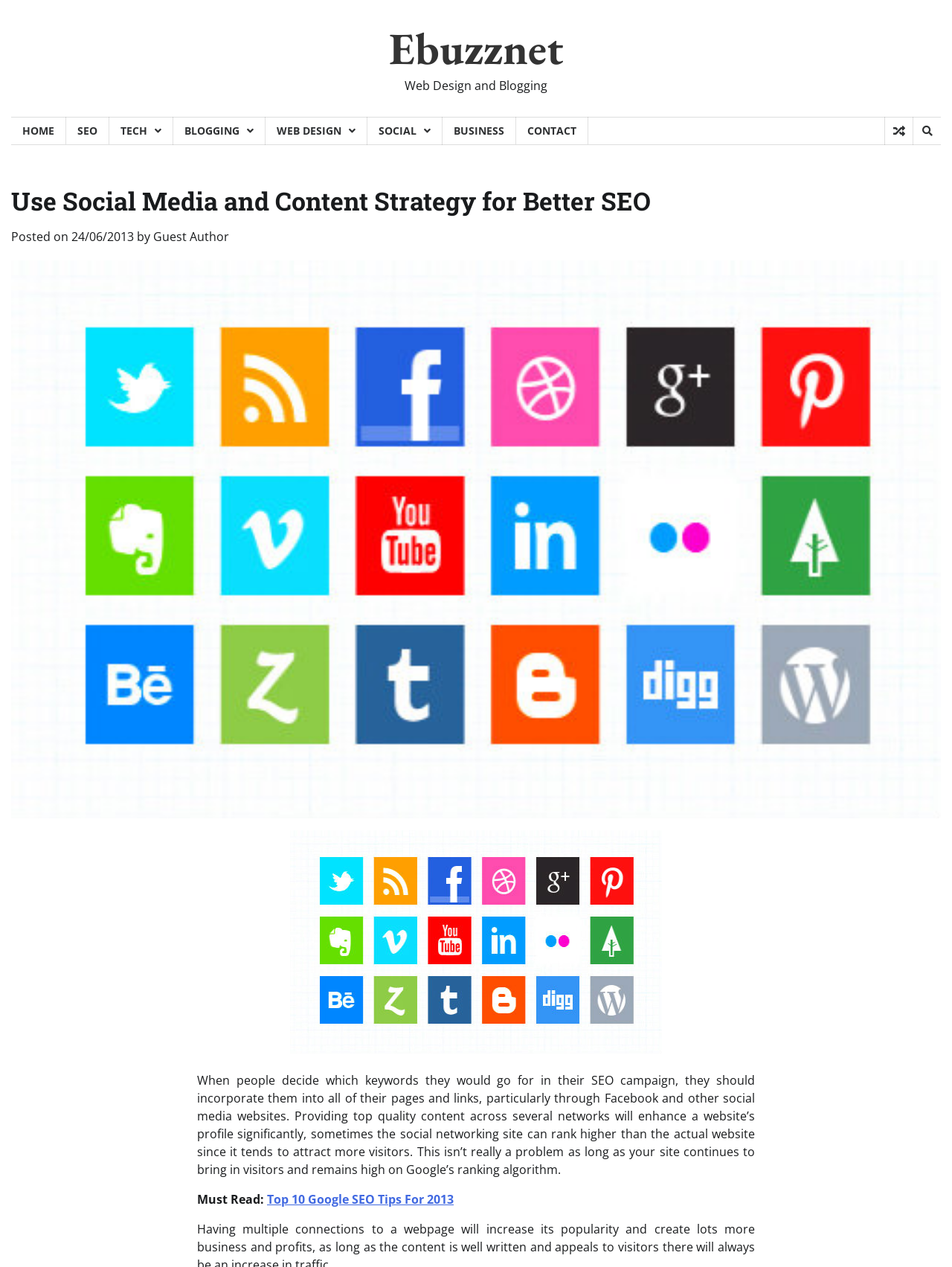Please locate the clickable area by providing the bounding box coordinates to follow this instruction: "Check the Top 10 Google SEO Tips For 2013".

[0.28, 0.94, 0.477, 0.953]